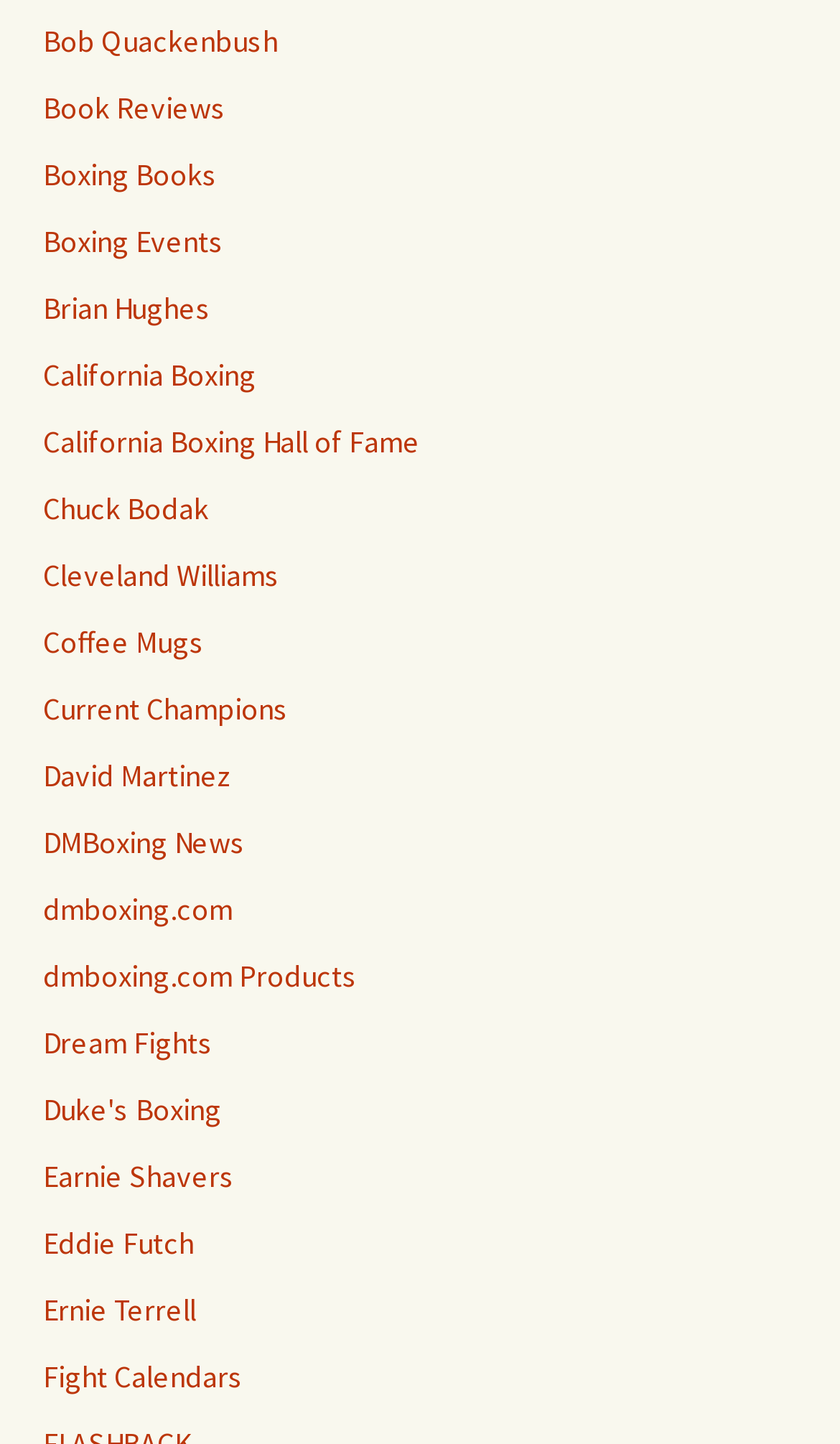Please specify the bounding box coordinates of the clickable section necessary to execute the following command: "Visit the WordPress.com website".

None